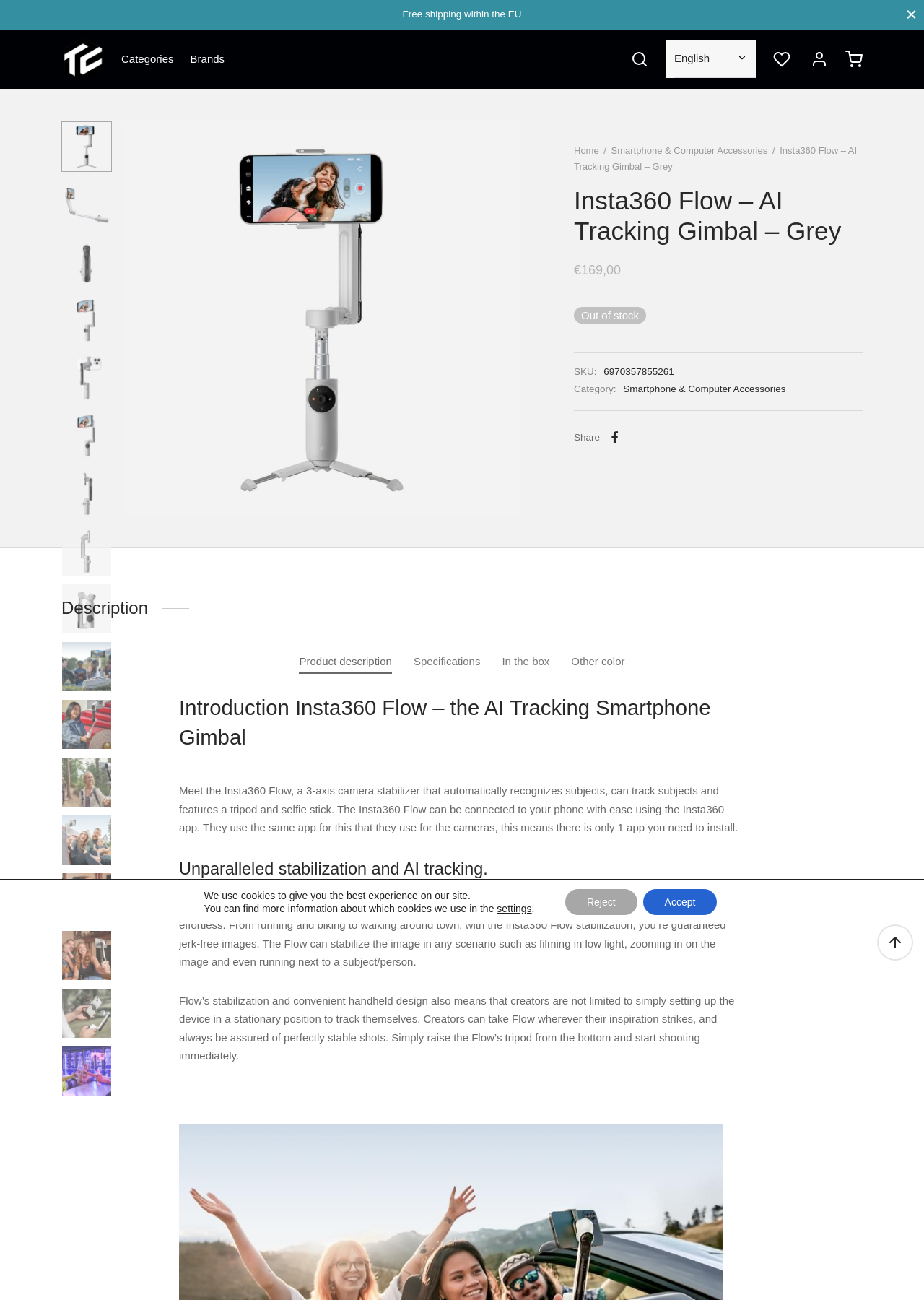Refer to the screenshot and answer the following question in detail:
Is the Insta360 Flow in stock?

I found that the Insta360 Flow is out of stock by looking at the product information section, where it is listed as 'Out of stock'.